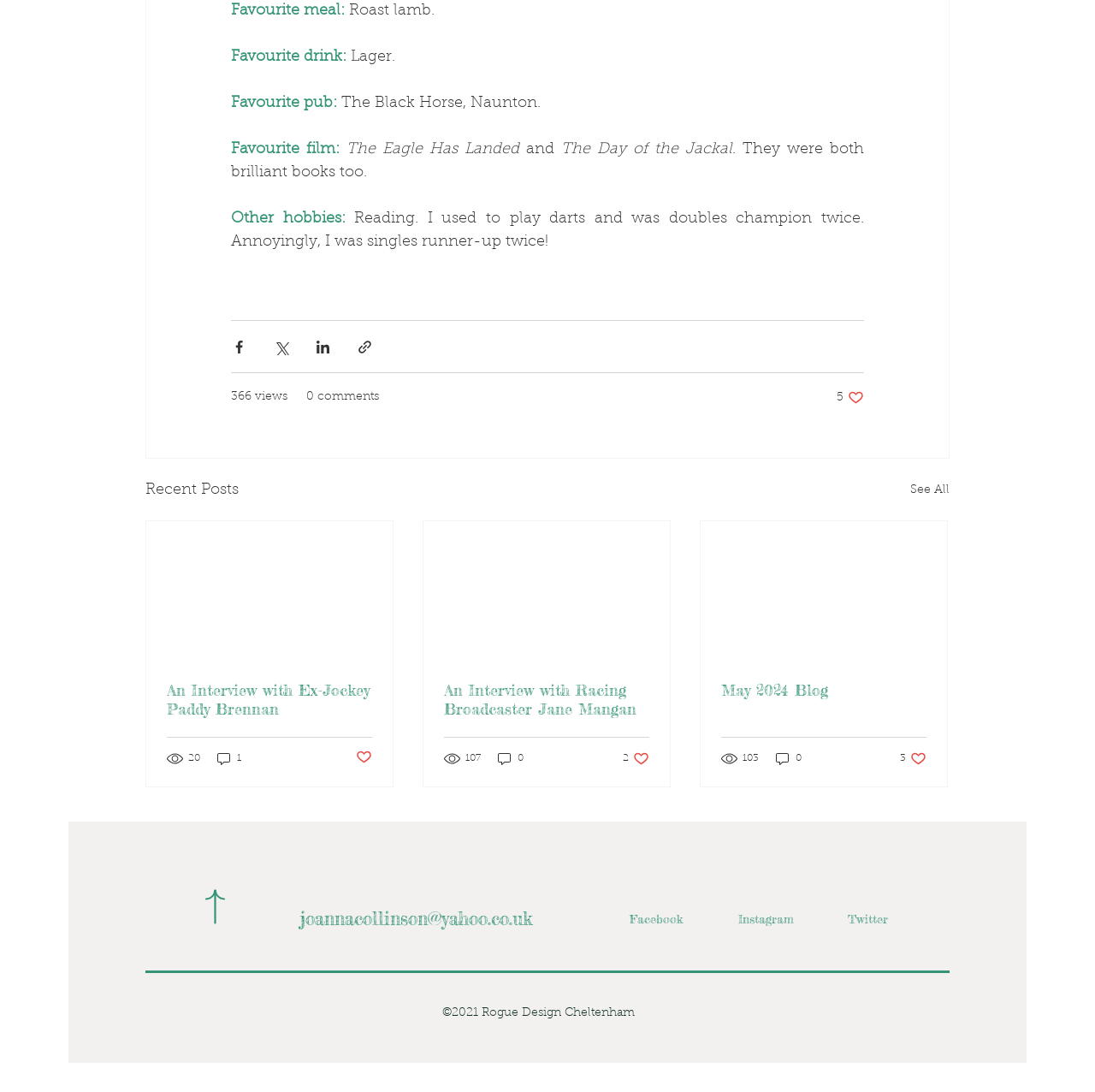Find the bounding box of the web element that fits this description: "1".

[0.197, 0.687, 0.222, 0.702]